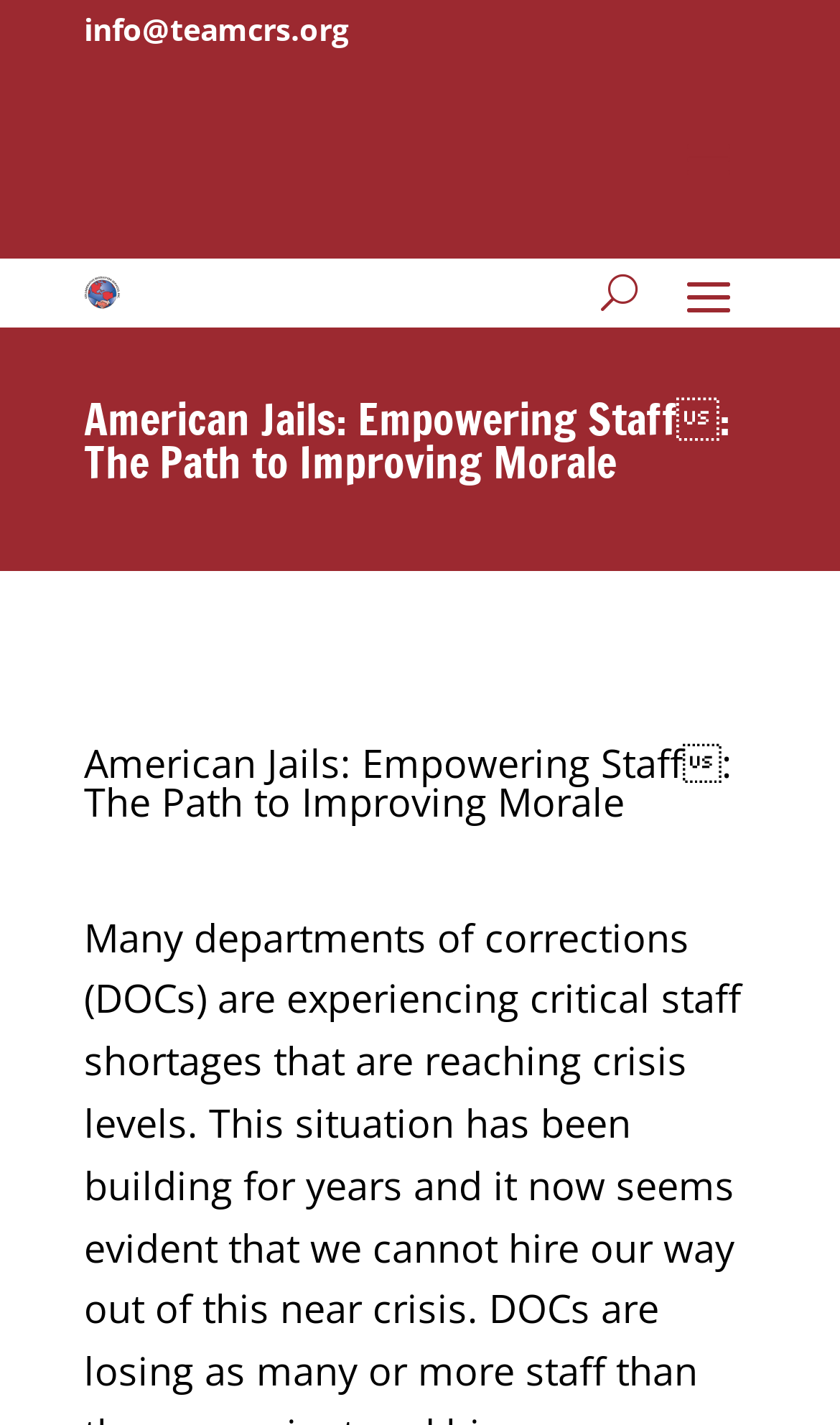Provide the bounding box coordinates of the UI element that matches the description: "parent_node: Website aria-label="Website" name="url" placeholder="https://www.example.com"".

None